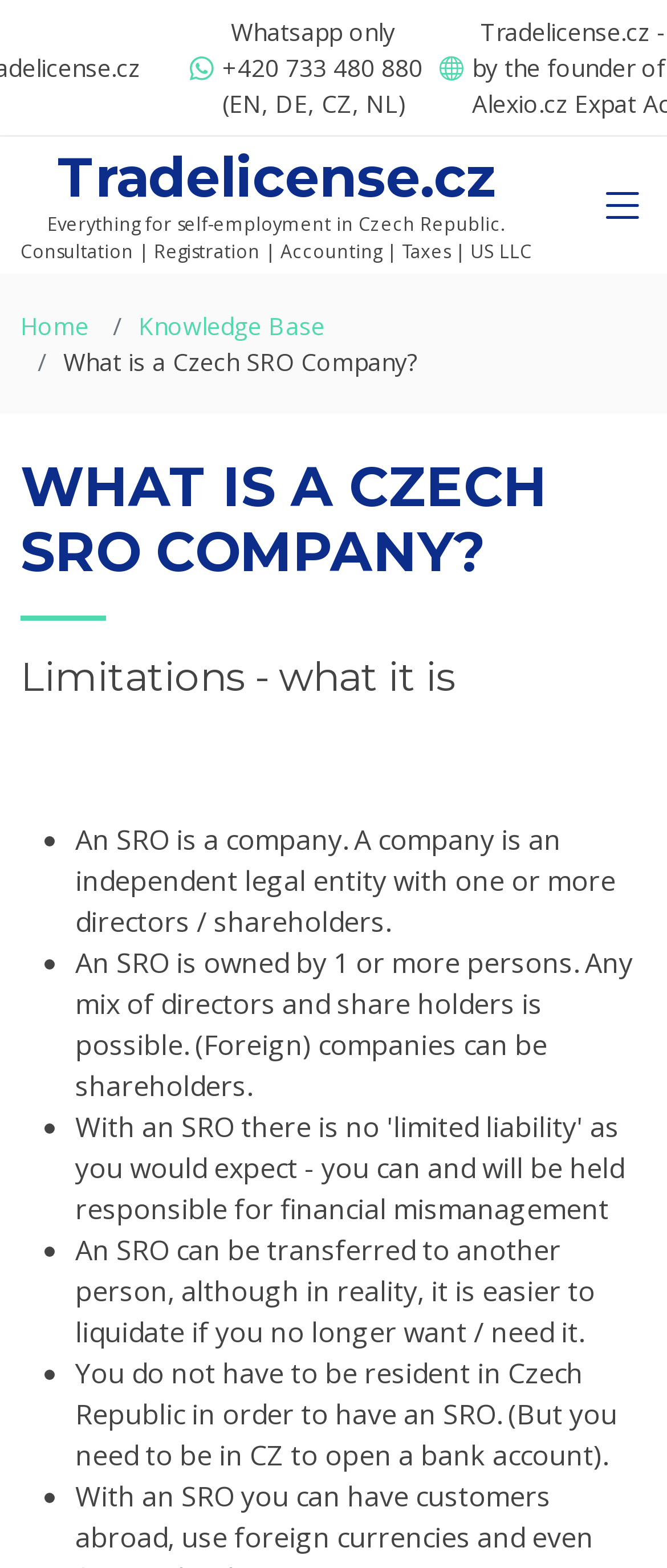Provide the bounding box coordinates of the HTML element described as: "Liz". The bounding box coordinates should be four float numbers between 0 and 1, i.e., [left, top, right, bottom].

None